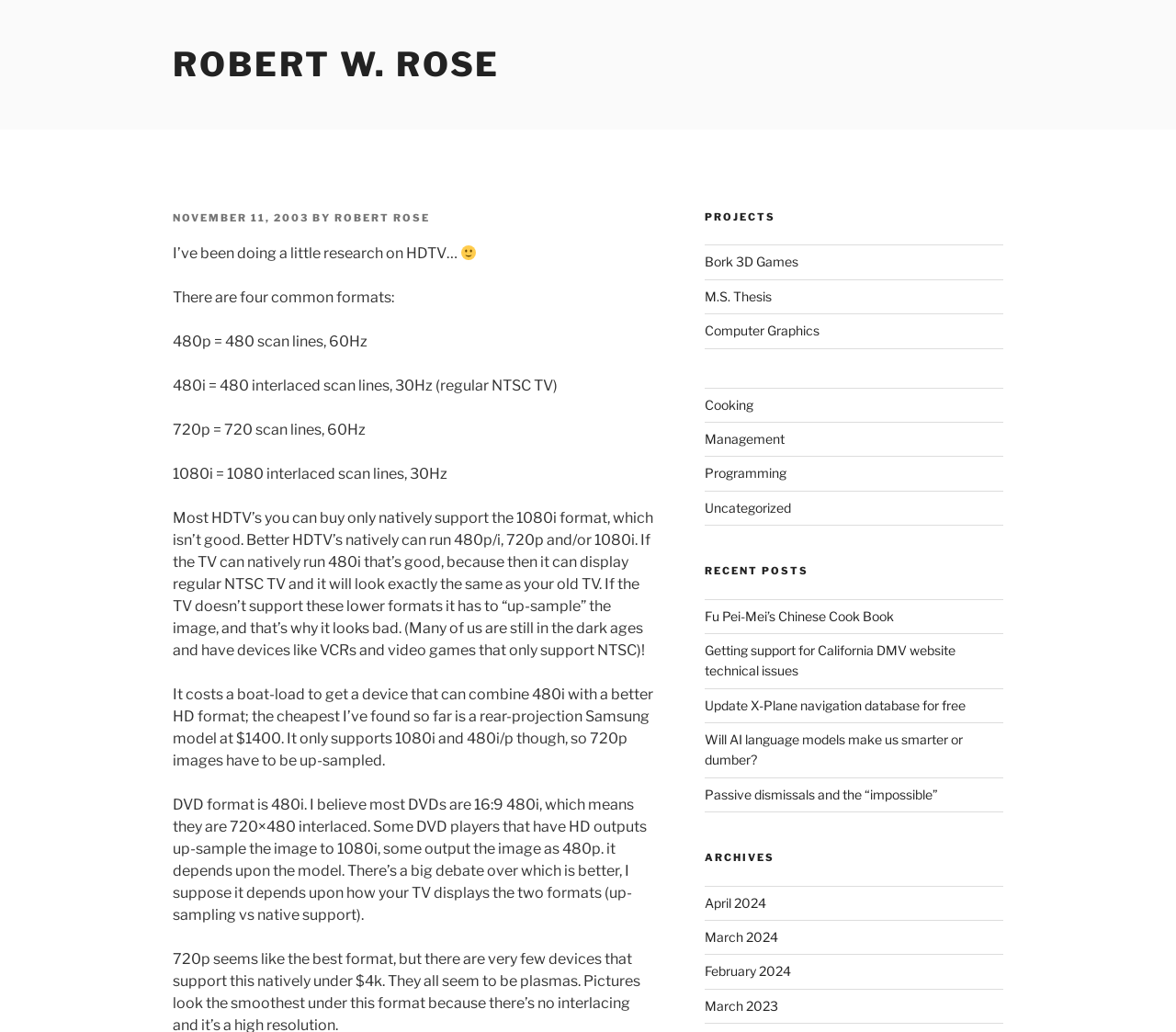What is the format of DVDs?
Based on the image, respond with a single word or phrase.

480i